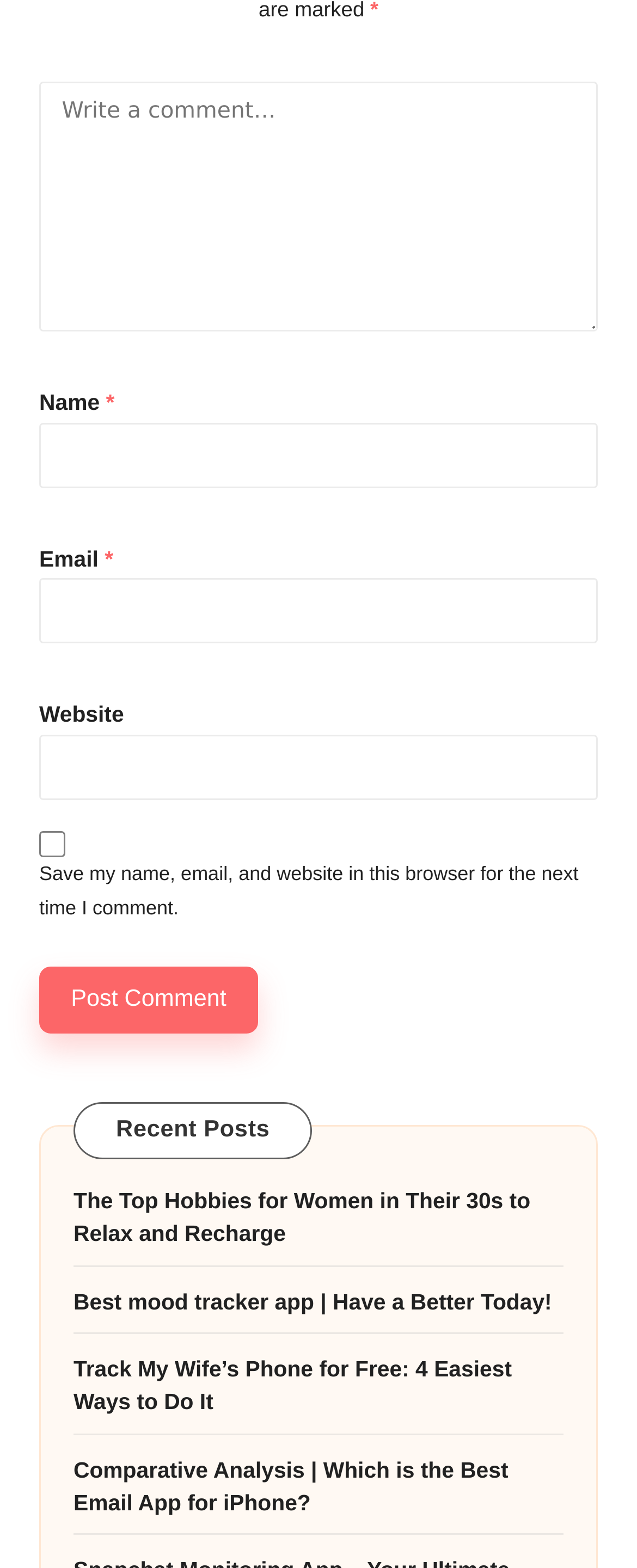Please identify the bounding box coordinates of the clickable region that I should interact with to perform the following instruction: "Read the Development path". The coordinates should be expressed as four float numbers between 0 and 1, i.e., [left, top, right, bottom].

None